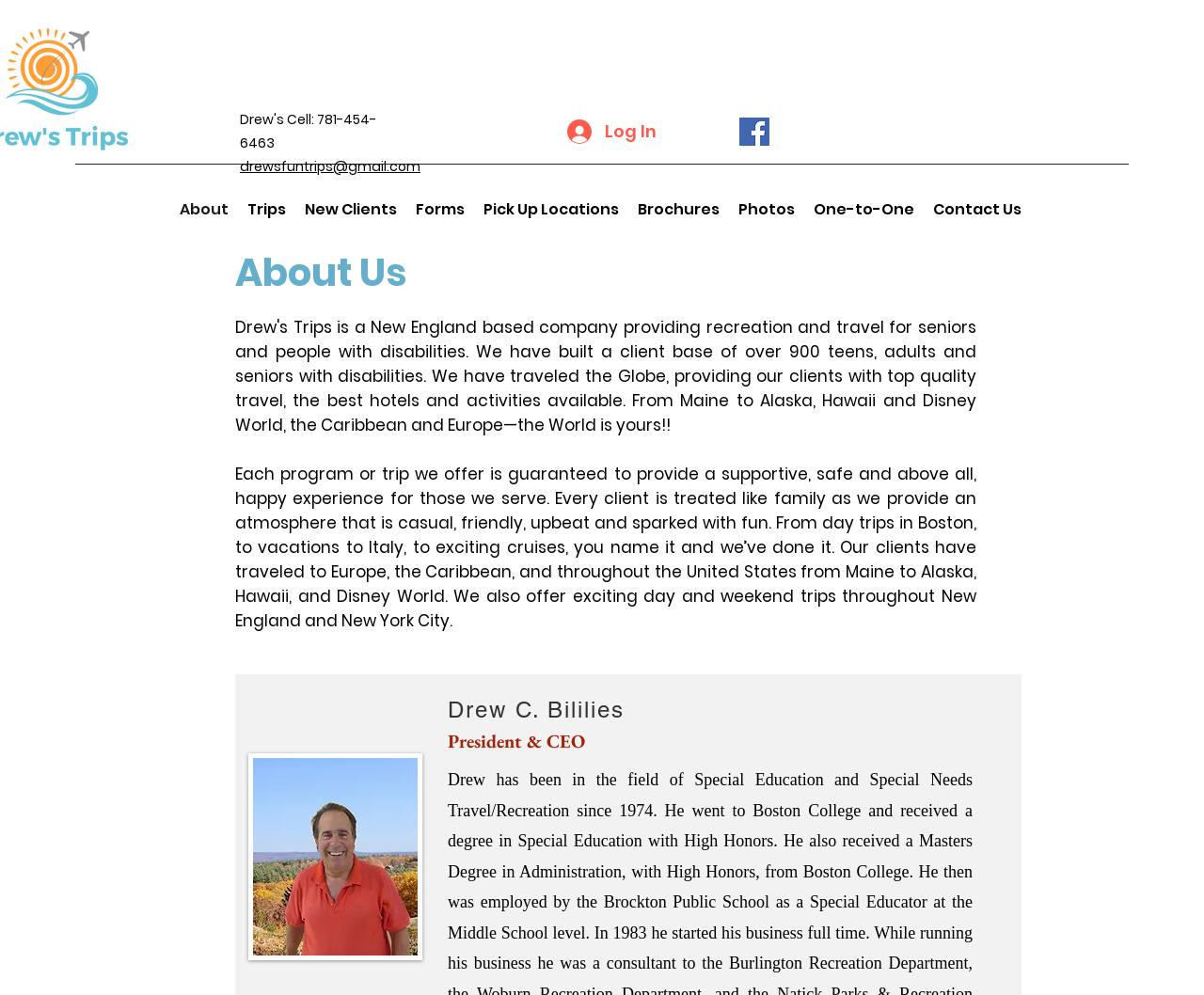Respond with a single word or short phrase to the following question: 
What is the email address to contact Drew's Trips?

drewsfuntrips@gmail.com